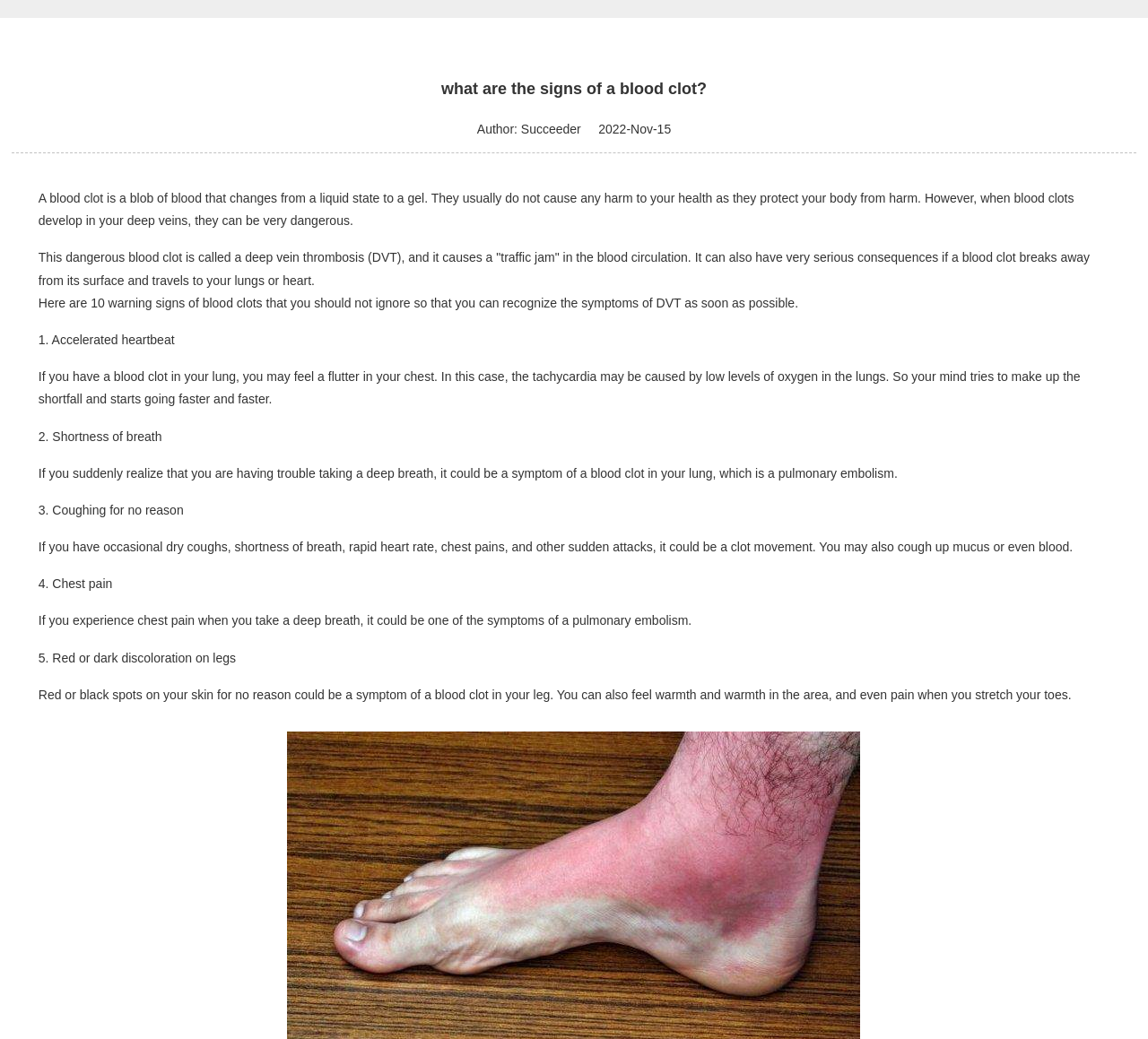What may cause chest pain?
Give a single word or phrase answer based on the content of the image.

Pulmonary embolism